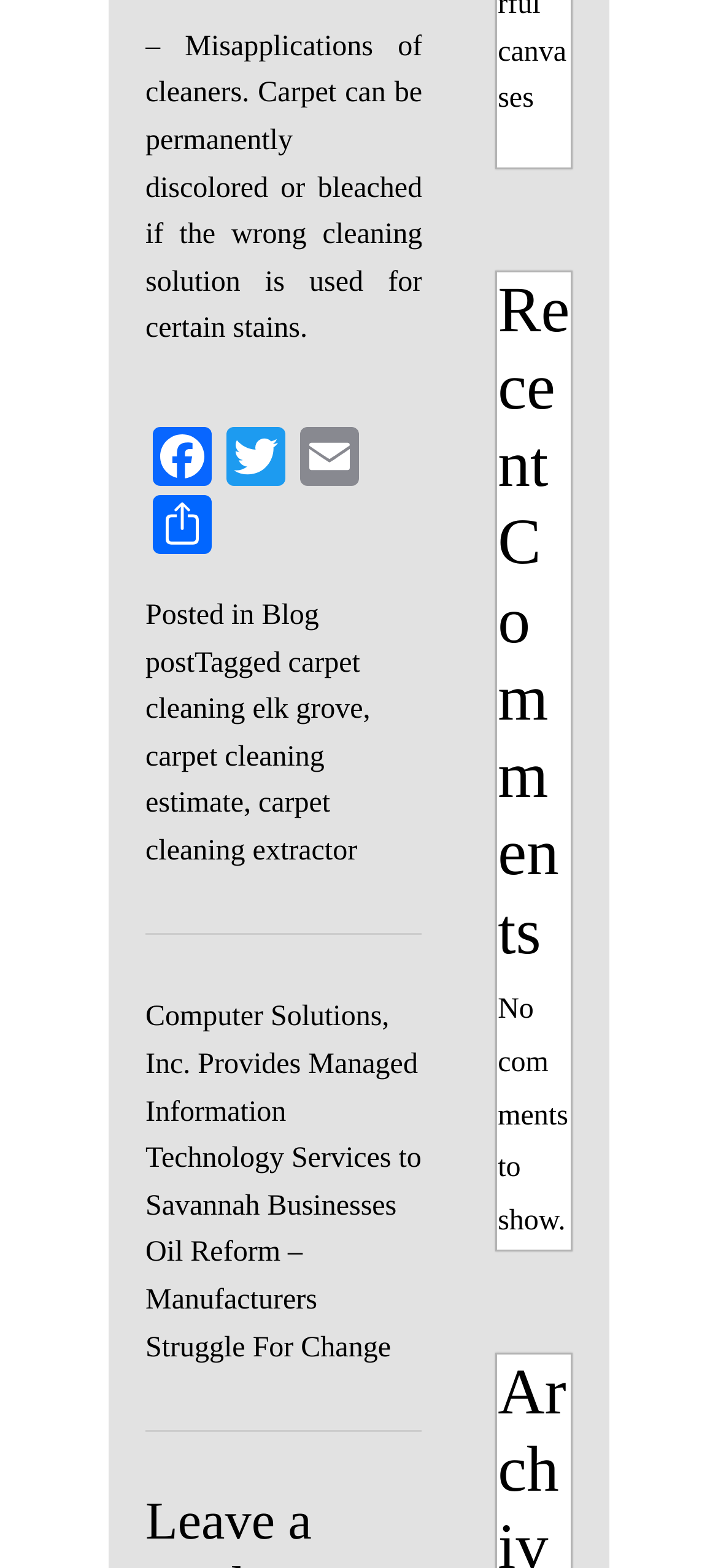Determine the bounding box coordinates of the area to click in order to meet this instruction: "Visit Facebook page".

[0.203, 0.272, 0.305, 0.316]